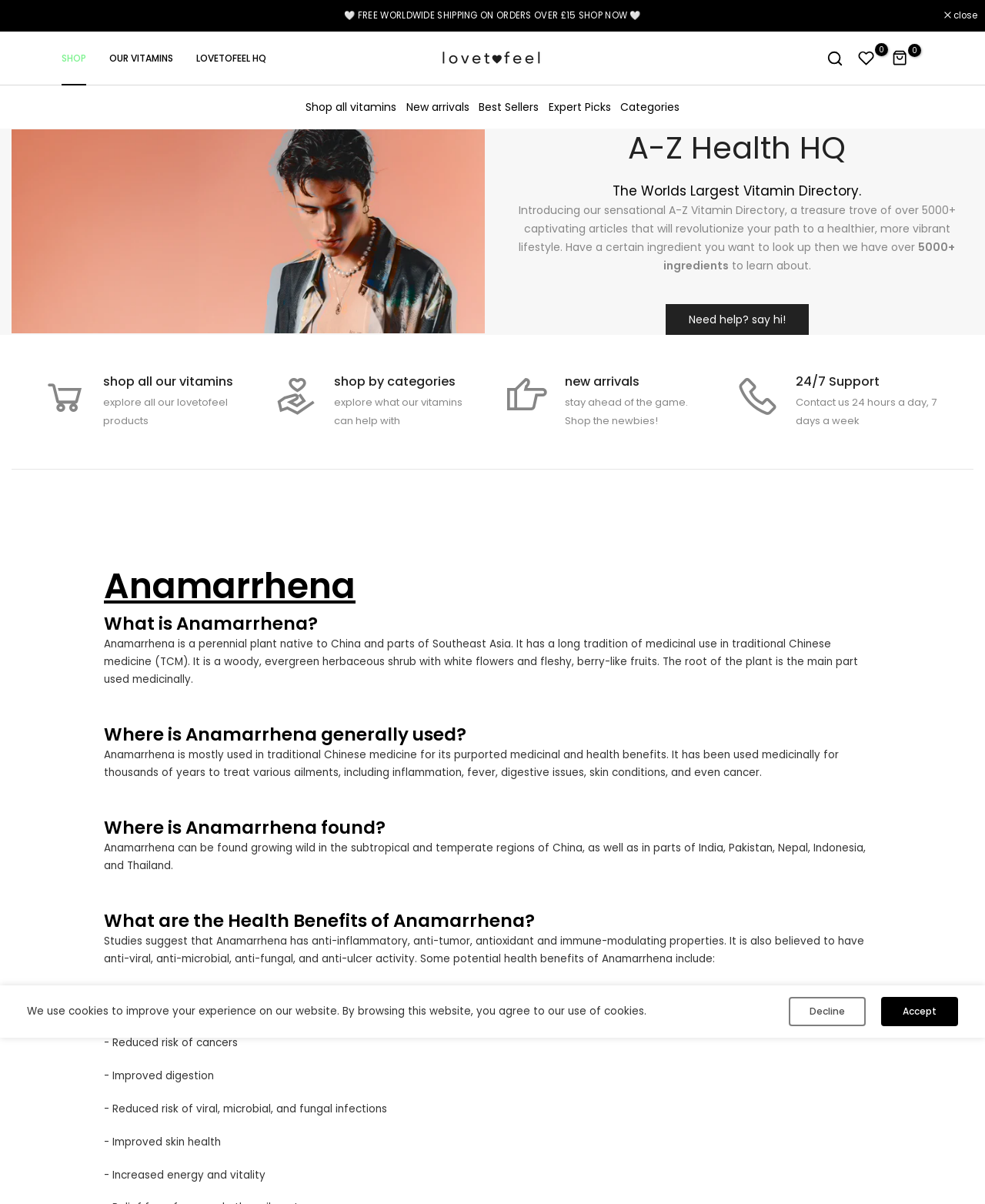Locate the bounding box of the UI element based on this description: "Shop". Provide four float numbers between 0 and 1 as [left, top, right, bottom].

[0.051, 0.026, 0.099, 0.071]